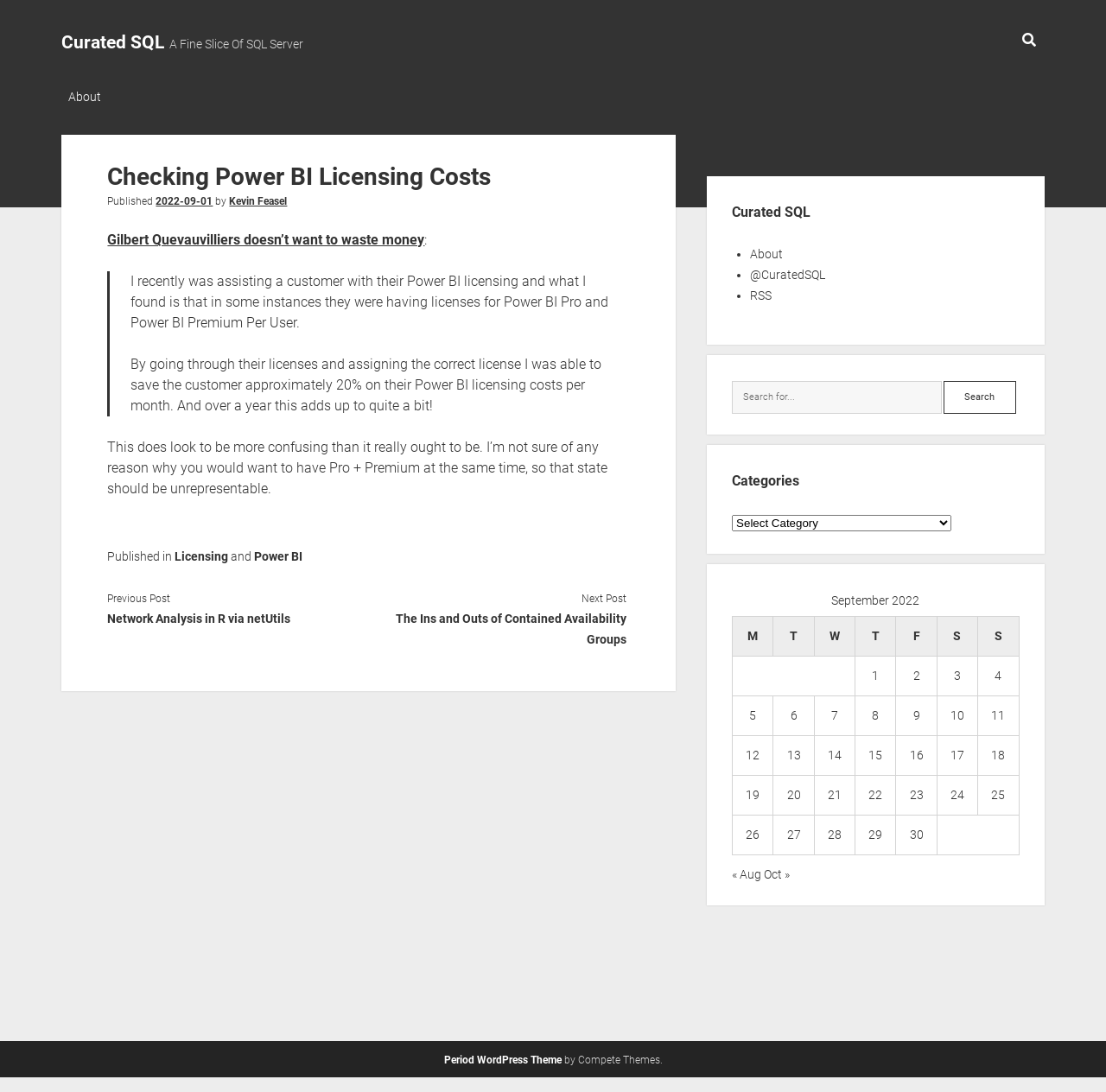Determine the bounding box coordinates of the region to click in order to accomplish the following instruction: "Check the categories". Provide the coordinates as four float numbers between 0 and 1, specifically [left, top, right, bottom].

[0.662, 0.431, 0.922, 0.45]